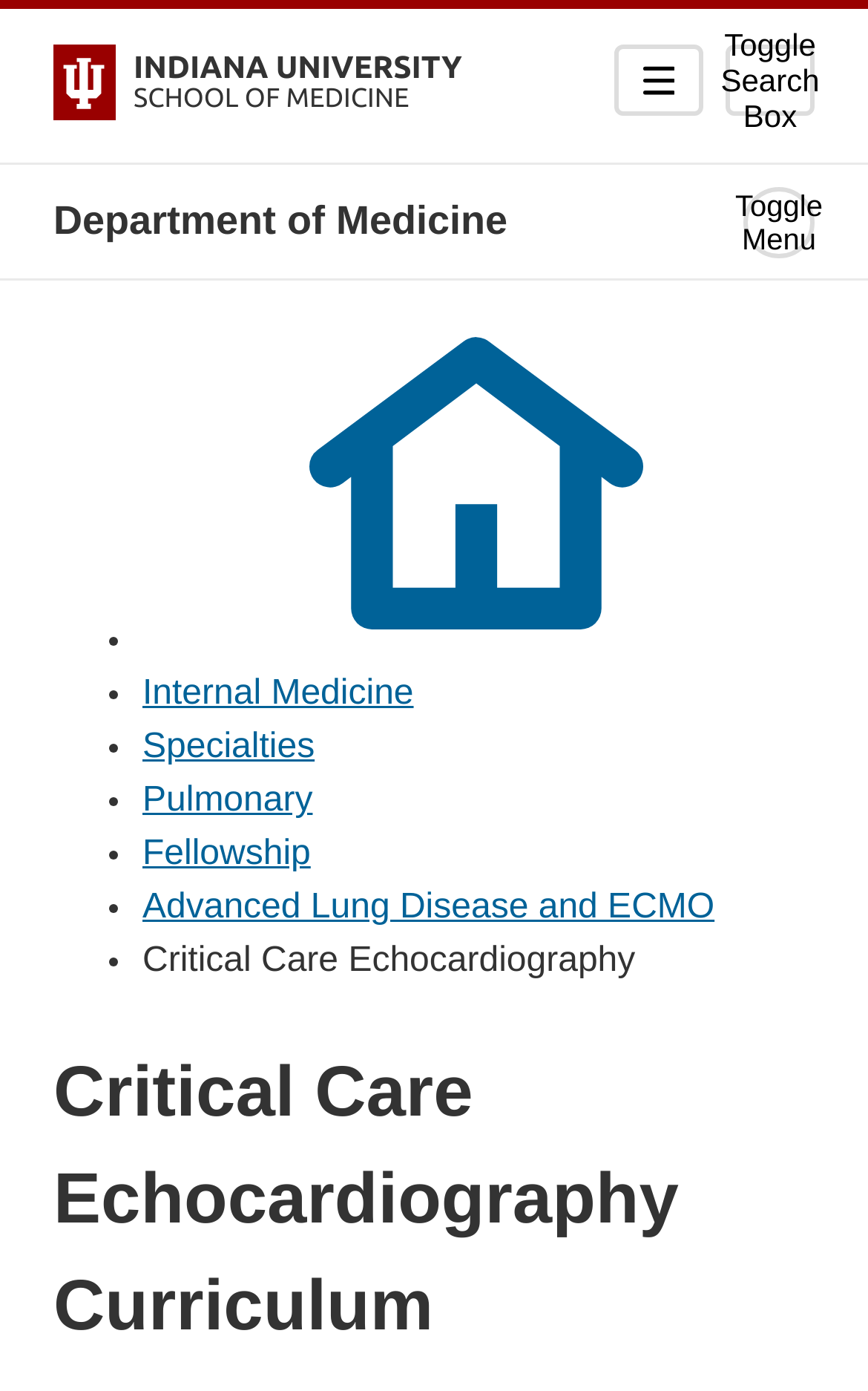Identify the bounding box coordinates for the element that needs to be clicked to fulfill this instruction: "Go to the Pulmonary page". Provide the coordinates in the format of four float numbers between 0 and 1: [left, top, right, bottom].

[0.164, 0.562, 0.36, 0.59]